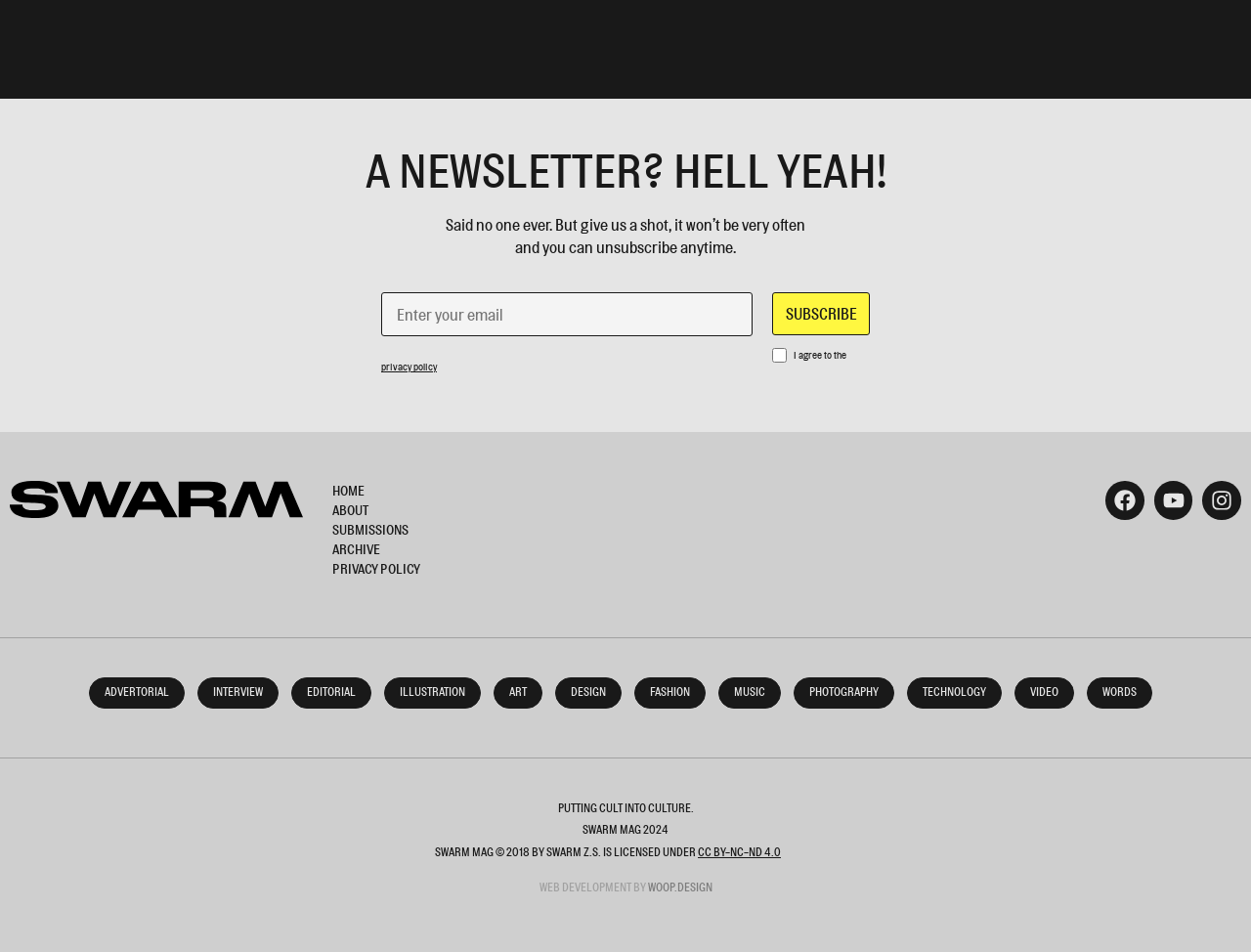Find the bounding box coordinates of the clickable area required to complete the following action: "Go to Product Reviews".

None